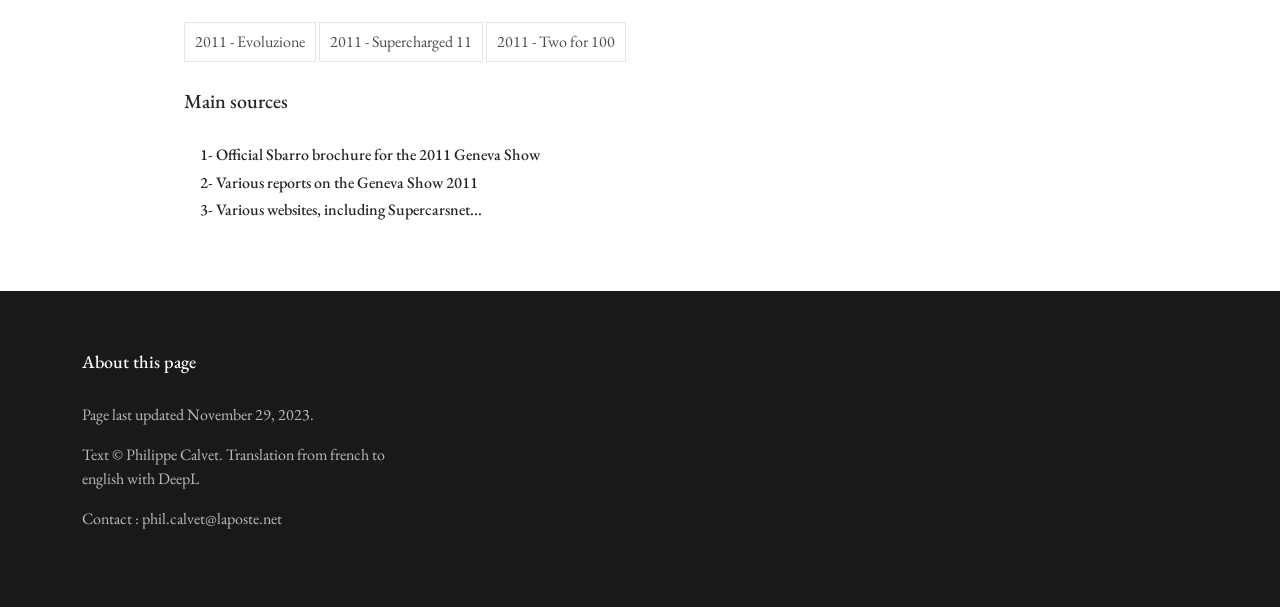How many links are above the 'Main sources' heading?
Look at the image and provide a short answer using one word or a phrase.

3